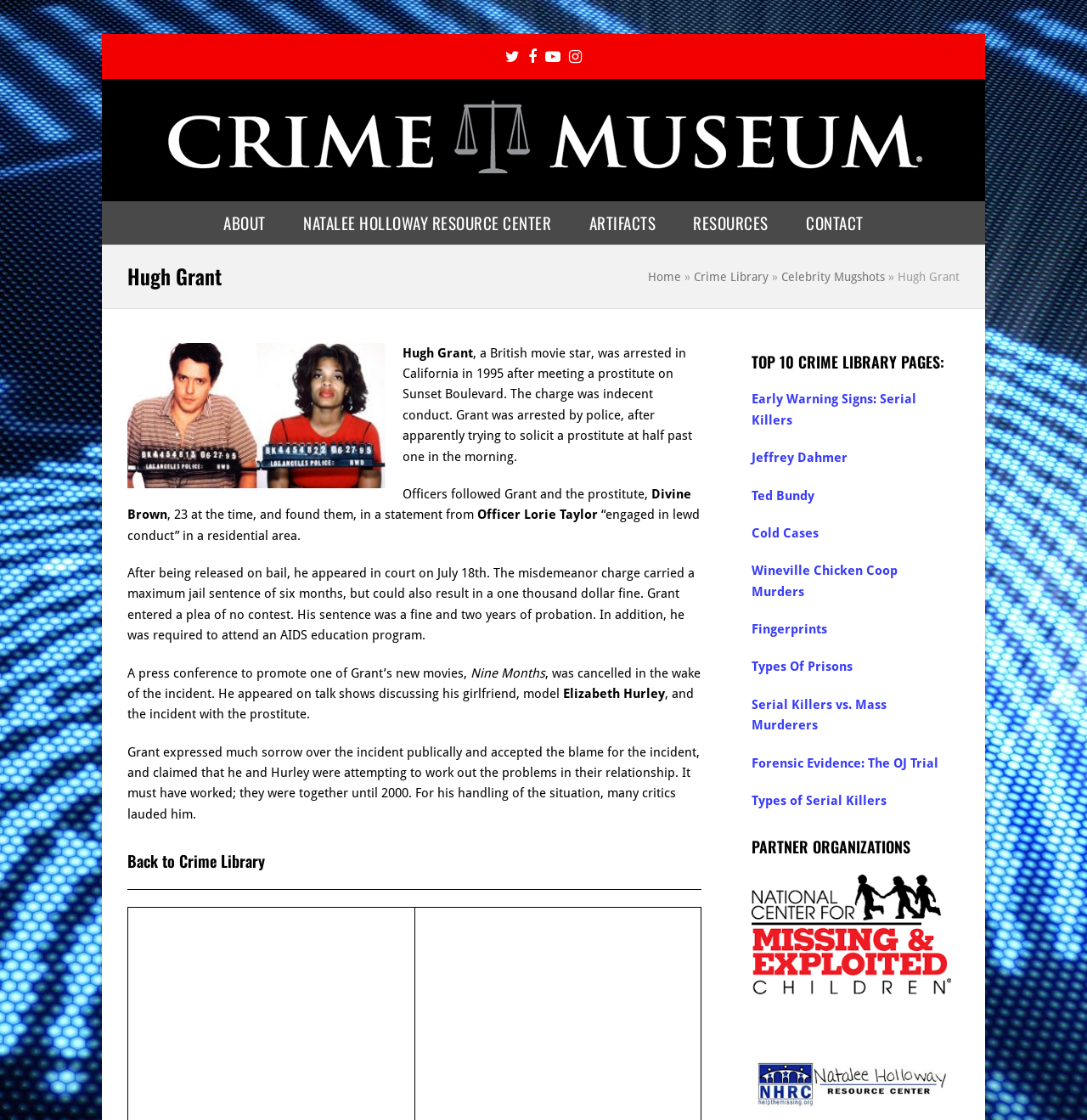Provide a one-word or short-phrase answer to the question:
What is the name of the British movie star arrested in California?

Hugh Grant